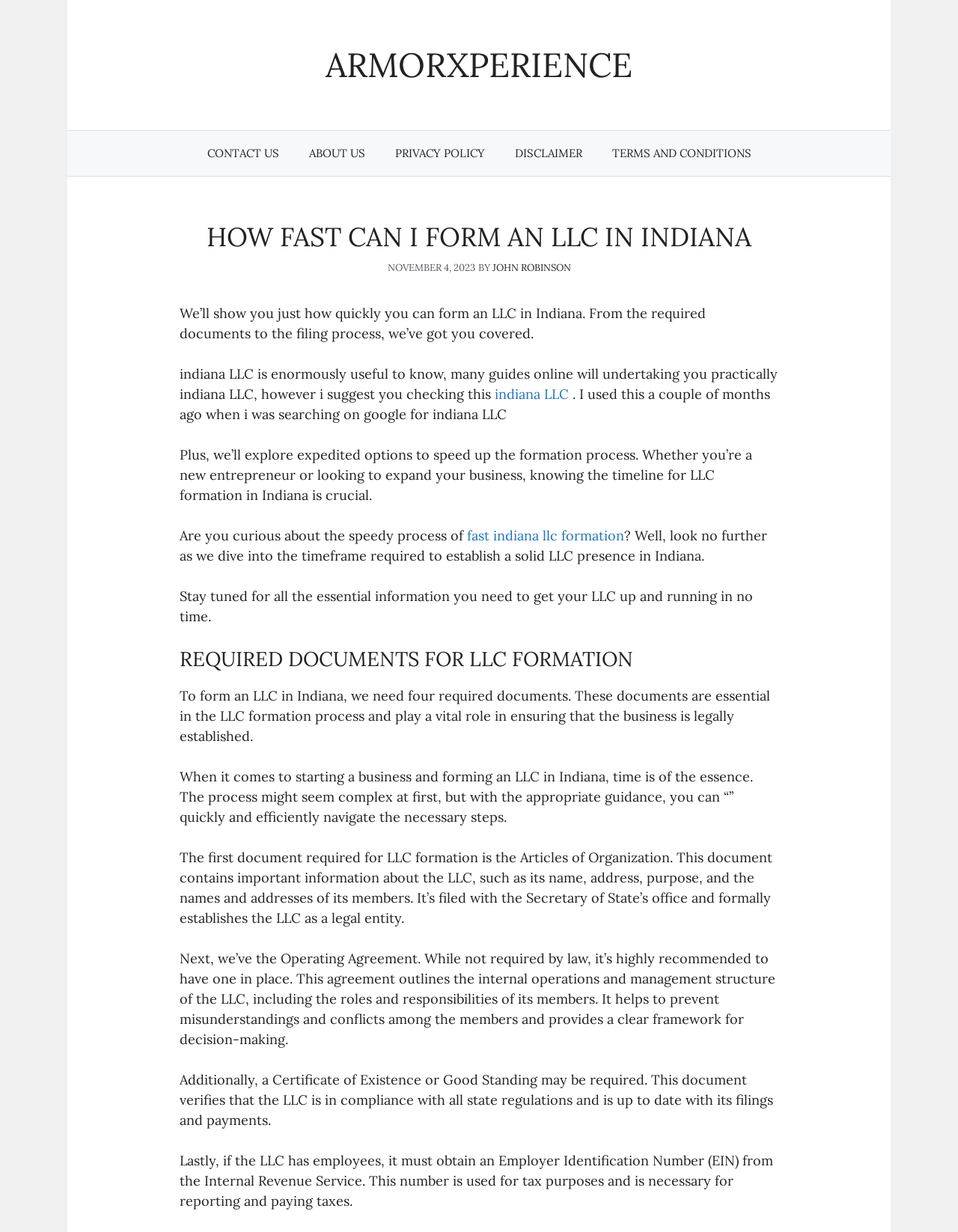Determine the coordinates of the bounding box that should be clicked to complete the instruction: "Click the 'indiana LLC' link". The coordinates should be represented by four float numbers between 0 and 1: [left, top, right, bottom].

[0.516, 0.313, 0.594, 0.327]